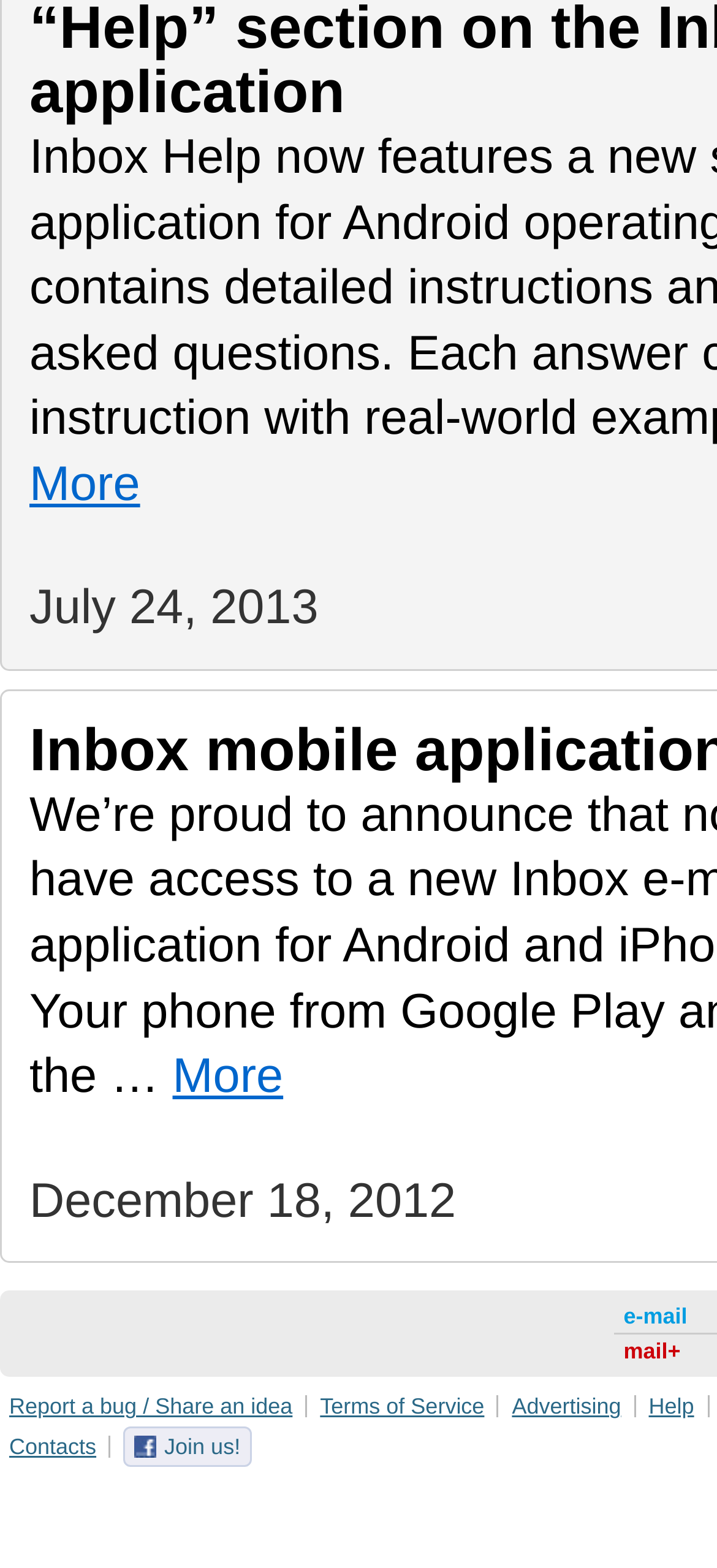Respond concisely with one word or phrase to the following query:
What is the earliest date mentioned on the webpage?

December 18, 2012